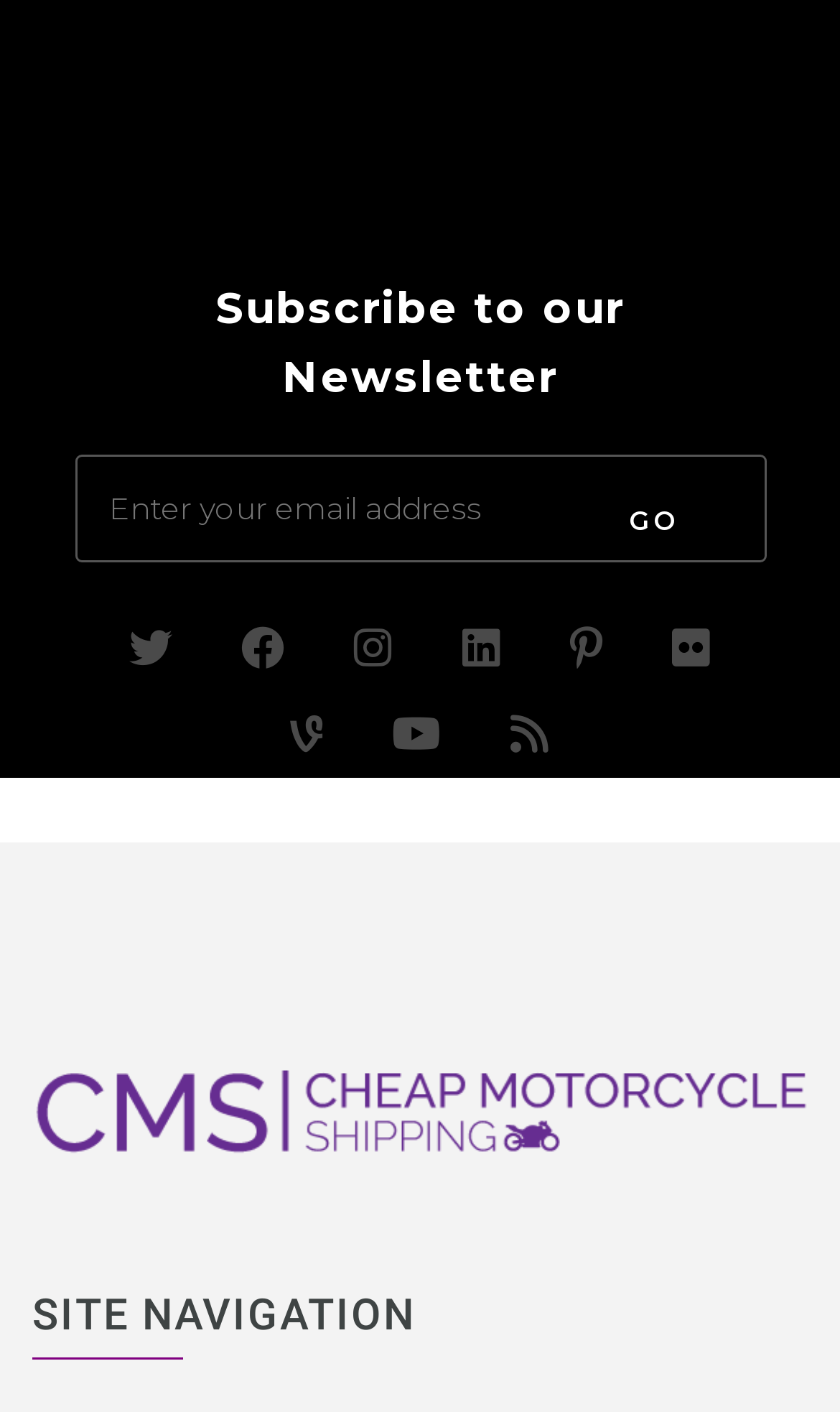Look at the image and write a detailed answer to the question: 
What is the text on the button?

The button is located next to the textbox and has a static text 'GO' inside it. The button's text is 'Submit email address', indicating that it is used to submit the email address entered in the textbox.